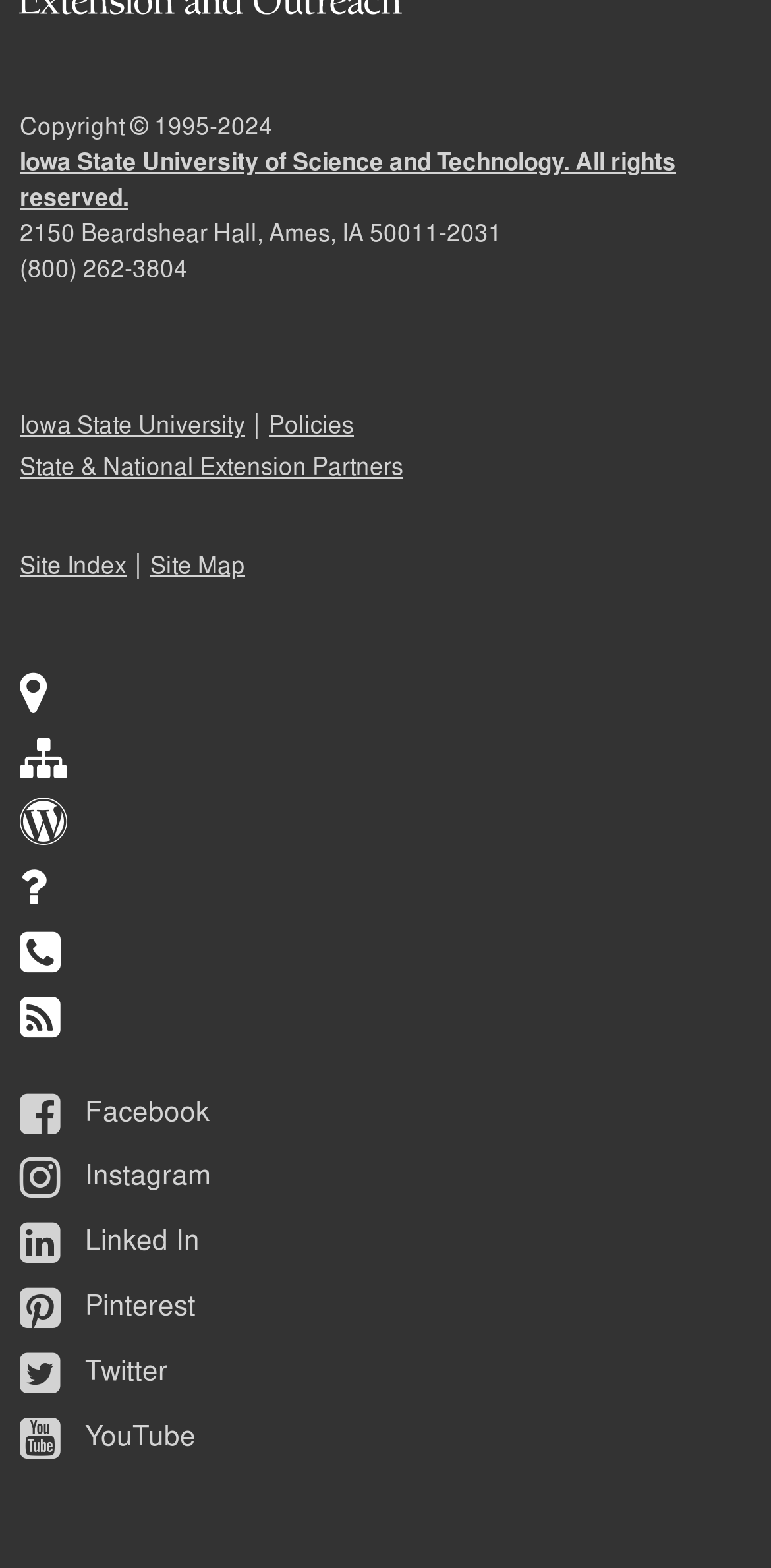What is the copyright year range?
Can you offer a detailed and complete answer to this question?

The copyright year range can be found at the bottom of the webpage, where it says 'Copyright © 1995-' followed by the year '2024'.